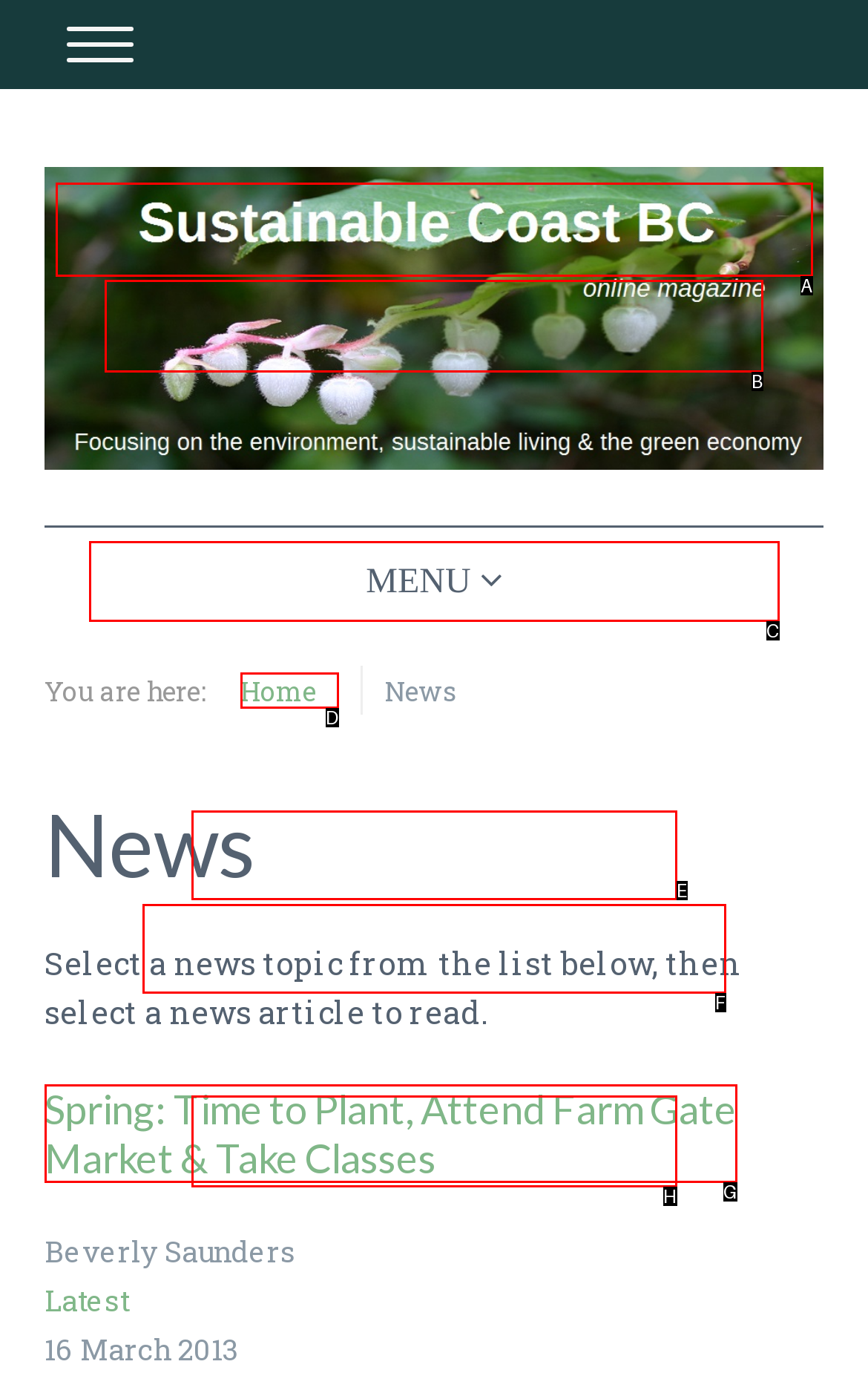Select the appropriate HTML element to click on to finish the task: Explore Chemistry.
Answer with the letter corresponding to the selected option.

None